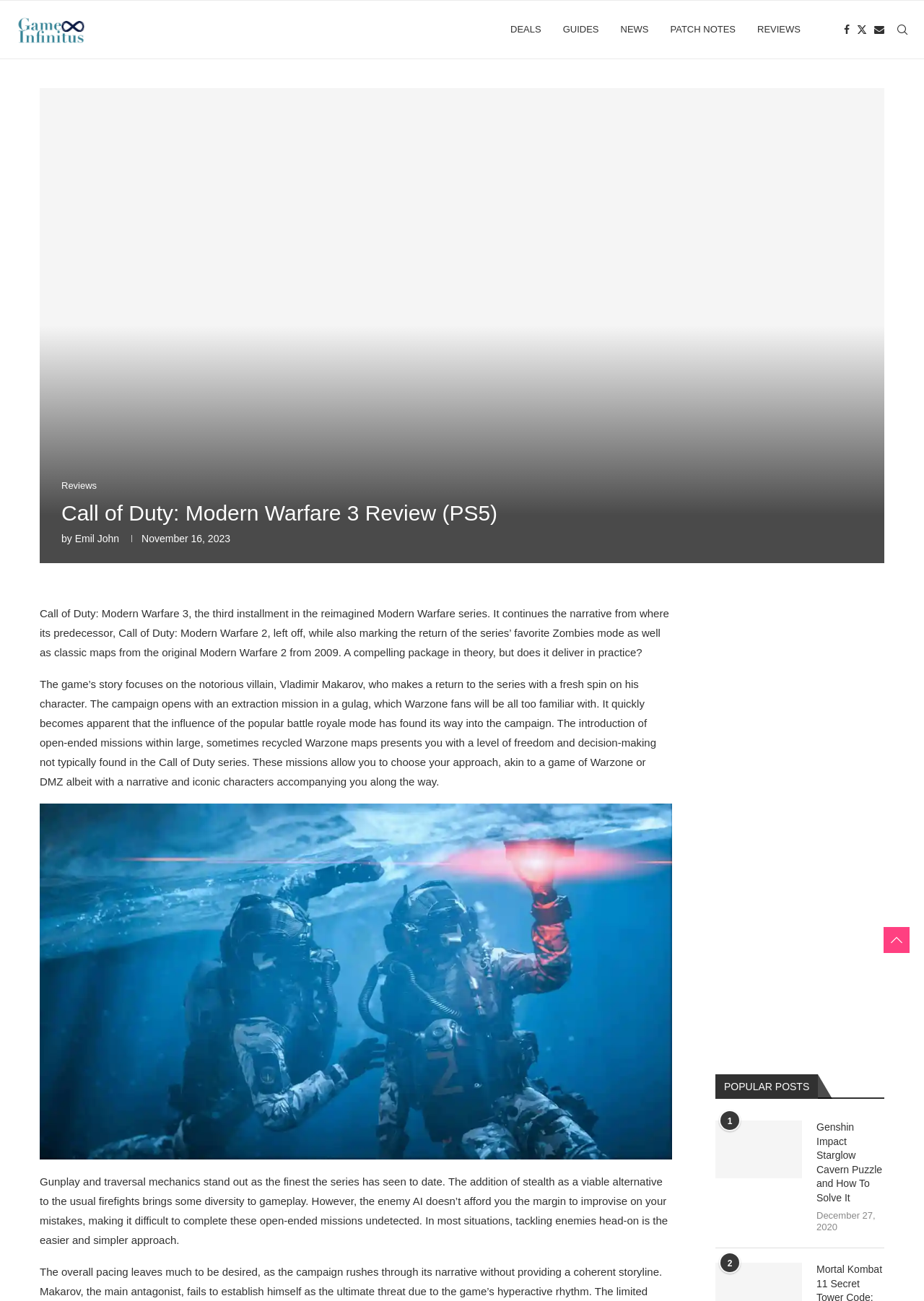Use a single word or phrase to answer the question:
What is the release date of Call of Duty: Modern Warfare 3?

November 16, 2023